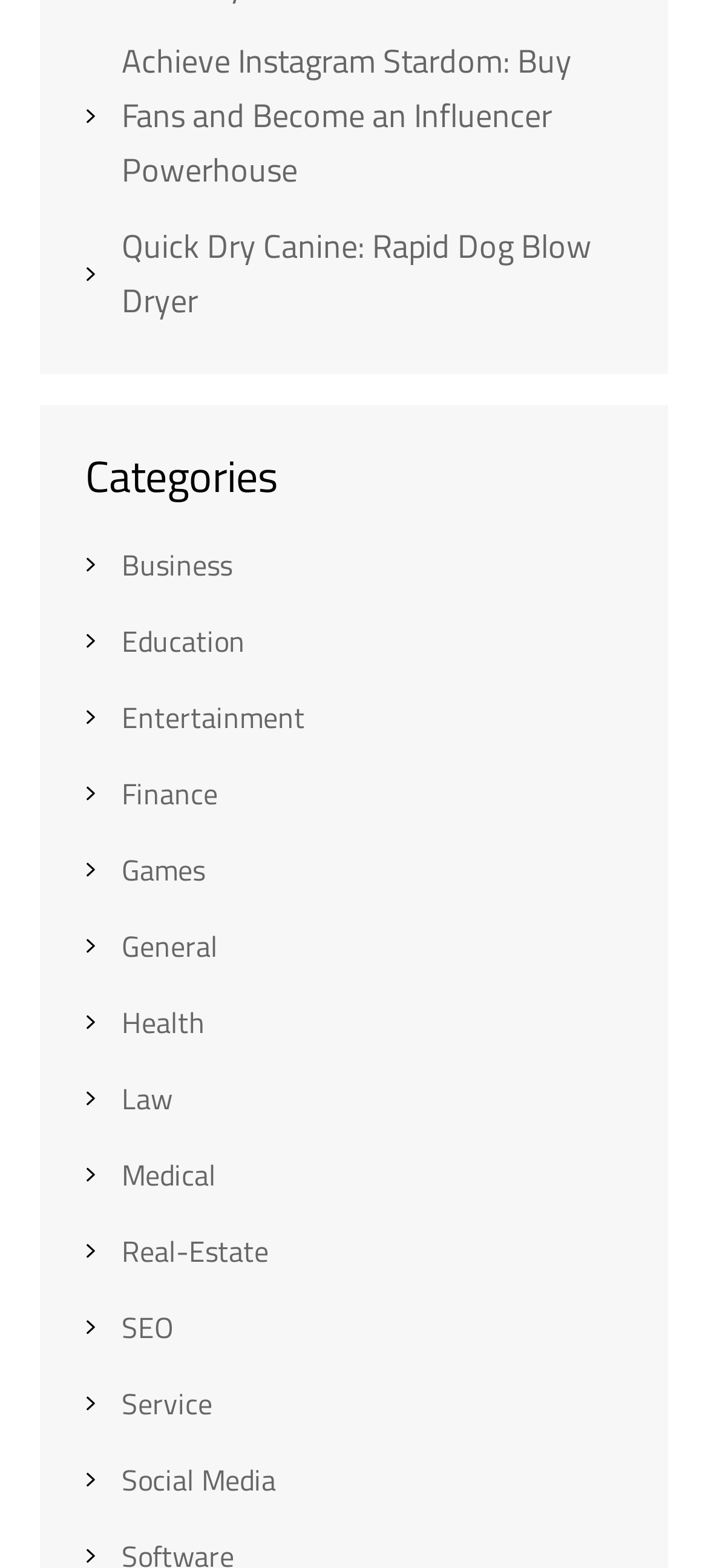Locate the bounding box coordinates of the clickable element to fulfill the following instruction: "Learn more about 'Quick Dry Canine: Rapid Dog Blow Dryer'". Provide the coordinates as four float numbers between 0 and 1 in the format [left, top, right, bottom].

[0.172, 0.141, 0.836, 0.207]